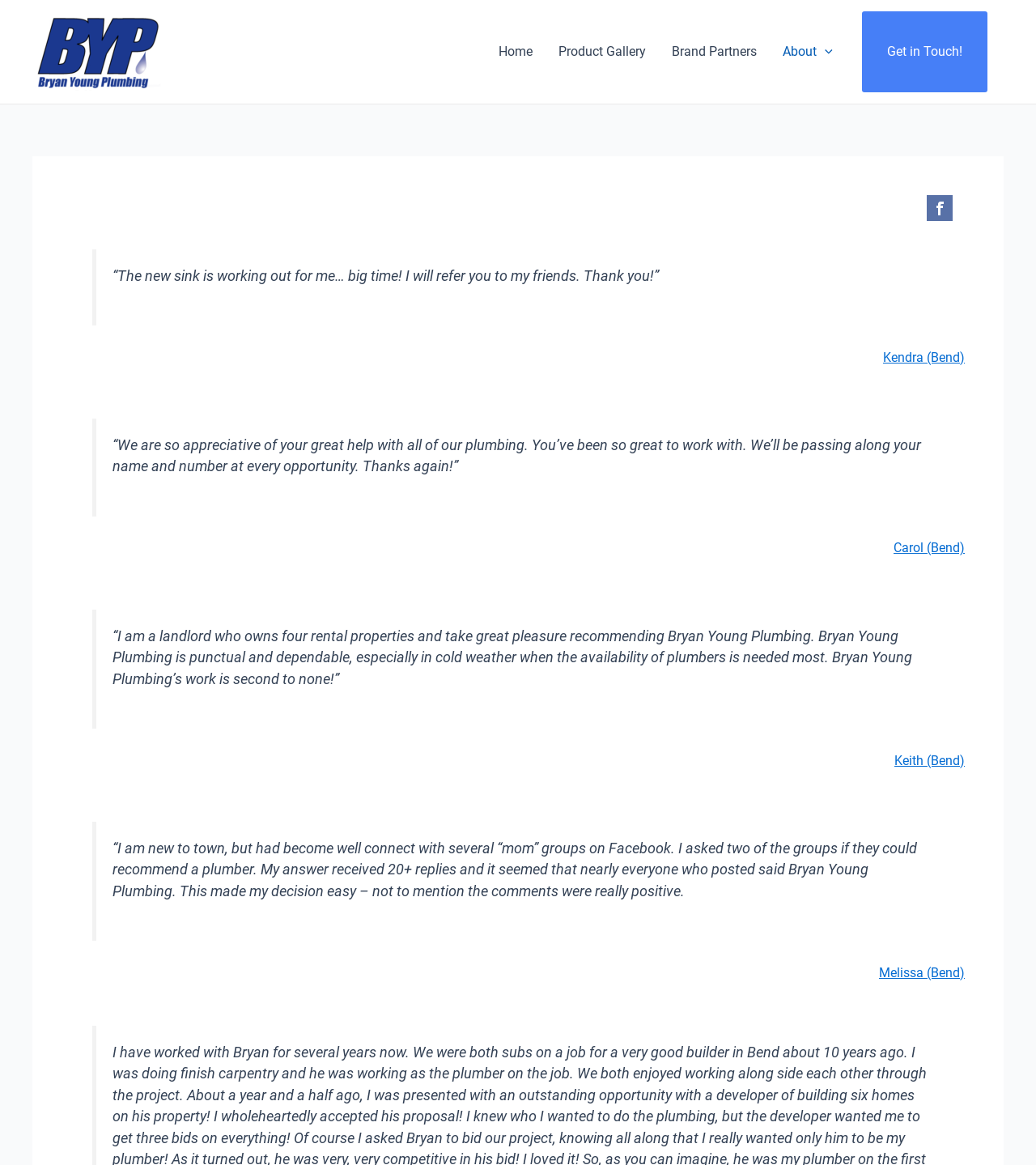Identify the coordinates of the bounding box for the element described below: "Get in Touch!". Return the coordinates as four float numbers between 0 and 1: [left, top, right, bottom].

[0.844, 0.017, 0.941, 0.072]